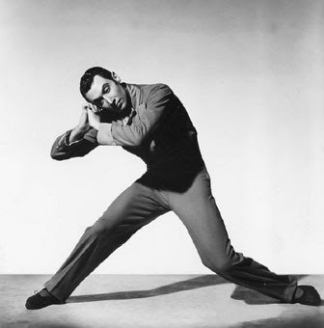Based on what you see in the screenshot, provide a thorough answer to this question: What is Jack Cole's profession?

The caption describes Jack Cole as a 'pioneering American jazz dancer and choreographer', indicating that his profession is in the field of dance, specifically jazz dance, and that he is also a choreographer.